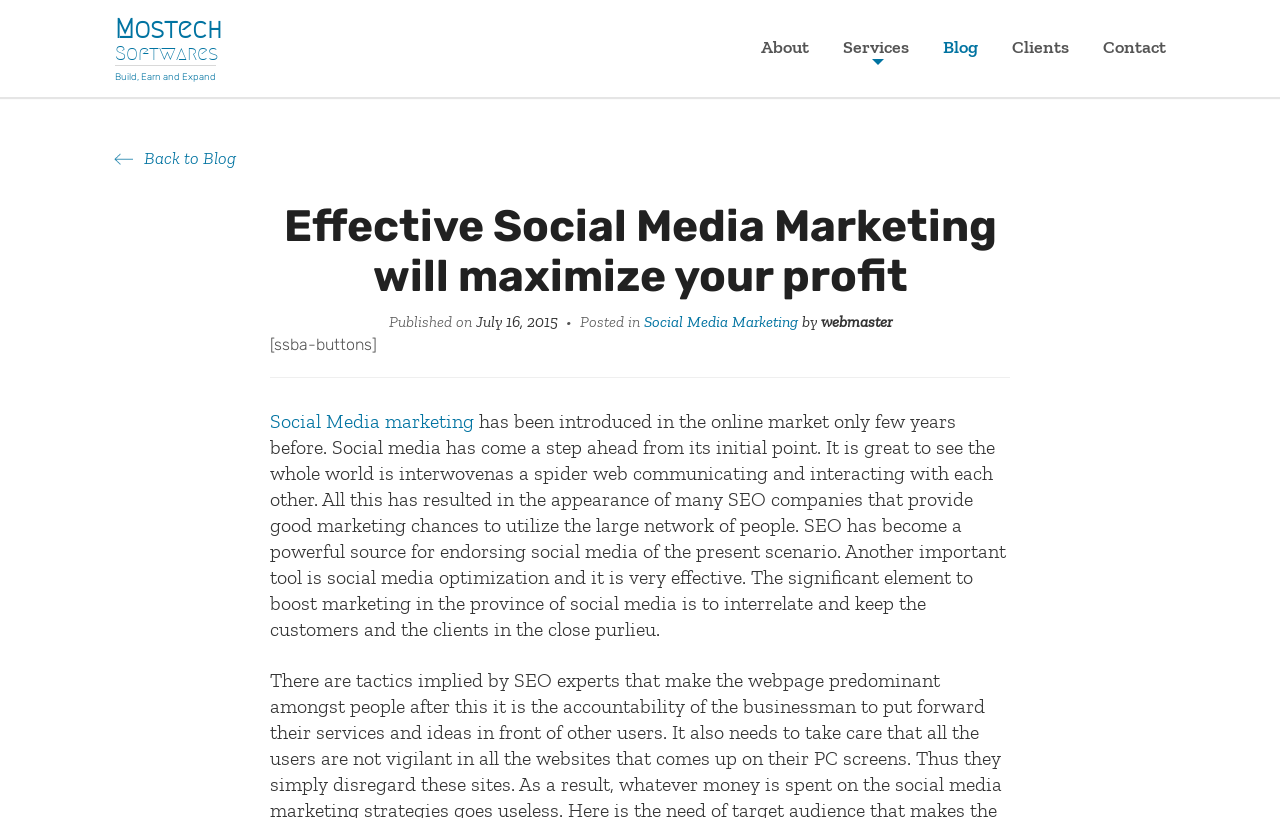Answer the question with a brief word or phrase:
Who is the author of the blog post?

webmaster